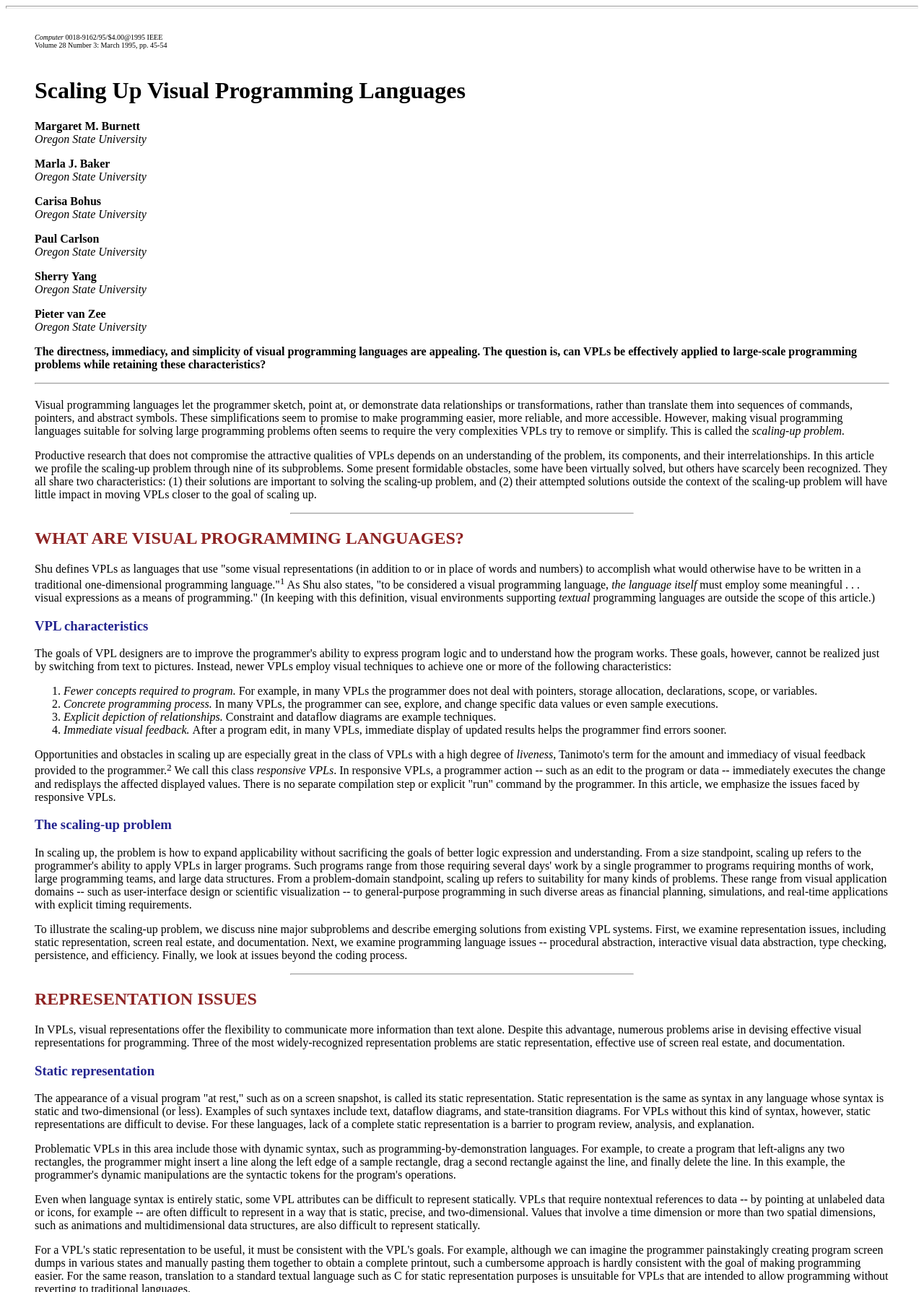Who are the authors of the article?
Please respond to the question with a detailed and thorough explanation.

The authors of the article are listed at the top of the webpage, below the title. They are Margaret M. Burnett, Marla J. Baker, Carisa Bohus, Paul Carlson, Sherry Yang, and Pieter van Zee, all from Oregon State University.